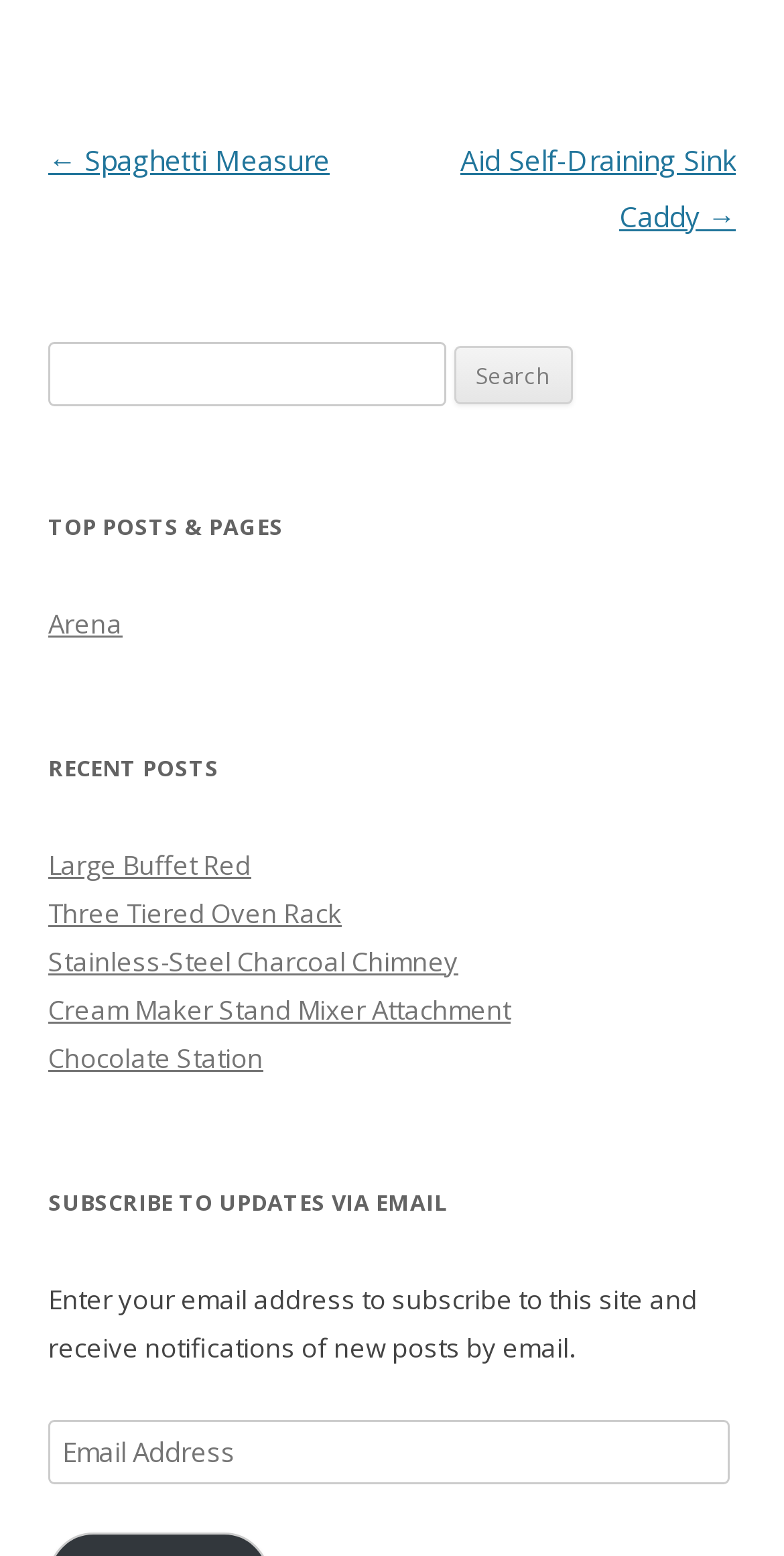Reply to the question with a brief word or phrase: What is the navigation option above the search bar?

Post navigation